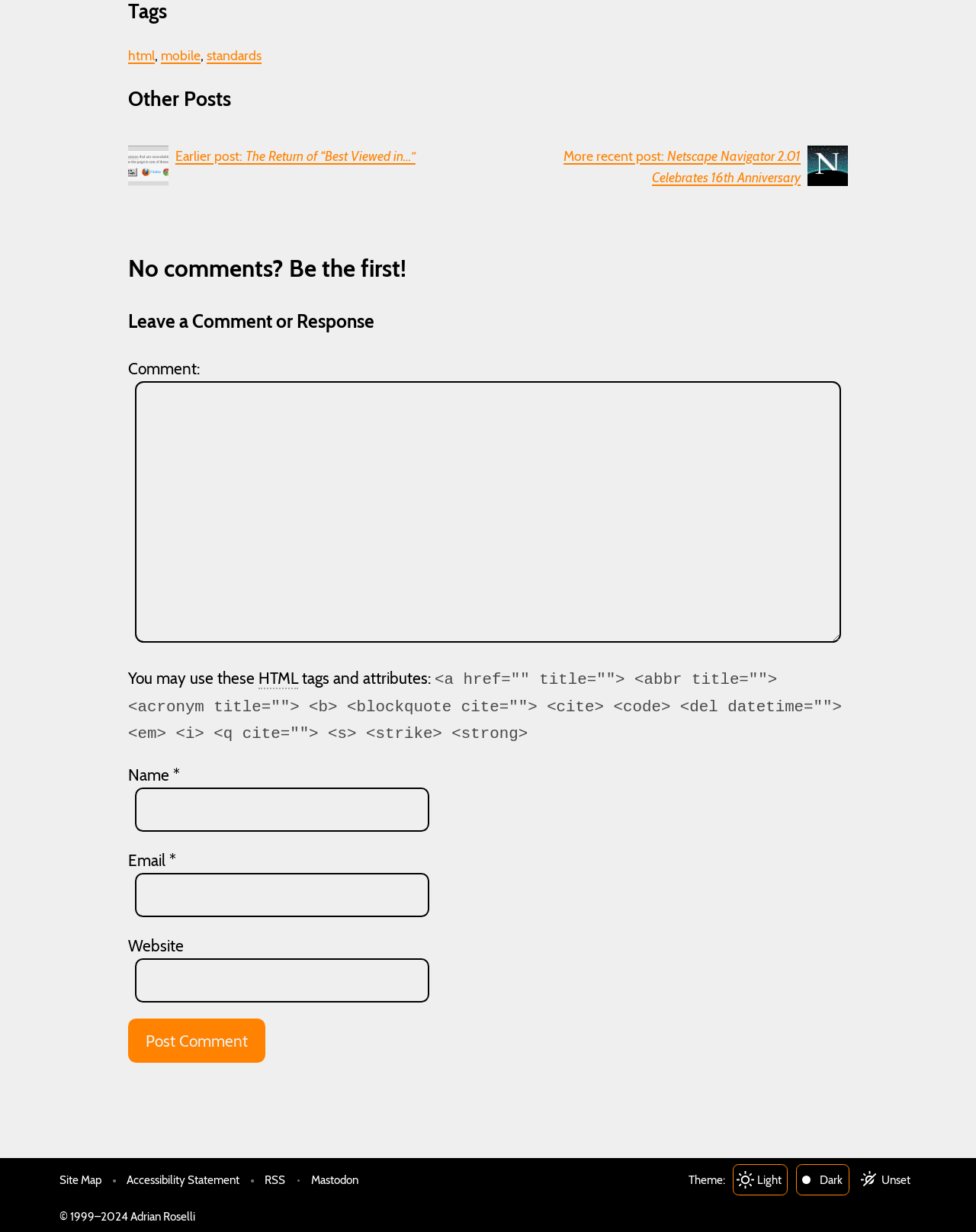Please indicate the bounding box coordinates of the element's region to be clicked to achieve the instruction: "Visit the Site Map". Provide the coordinates as four float numbers between 0 and 1, i.e., [left, top, right, bottom].

[0.061, 0.95, 0.104, 0.965]